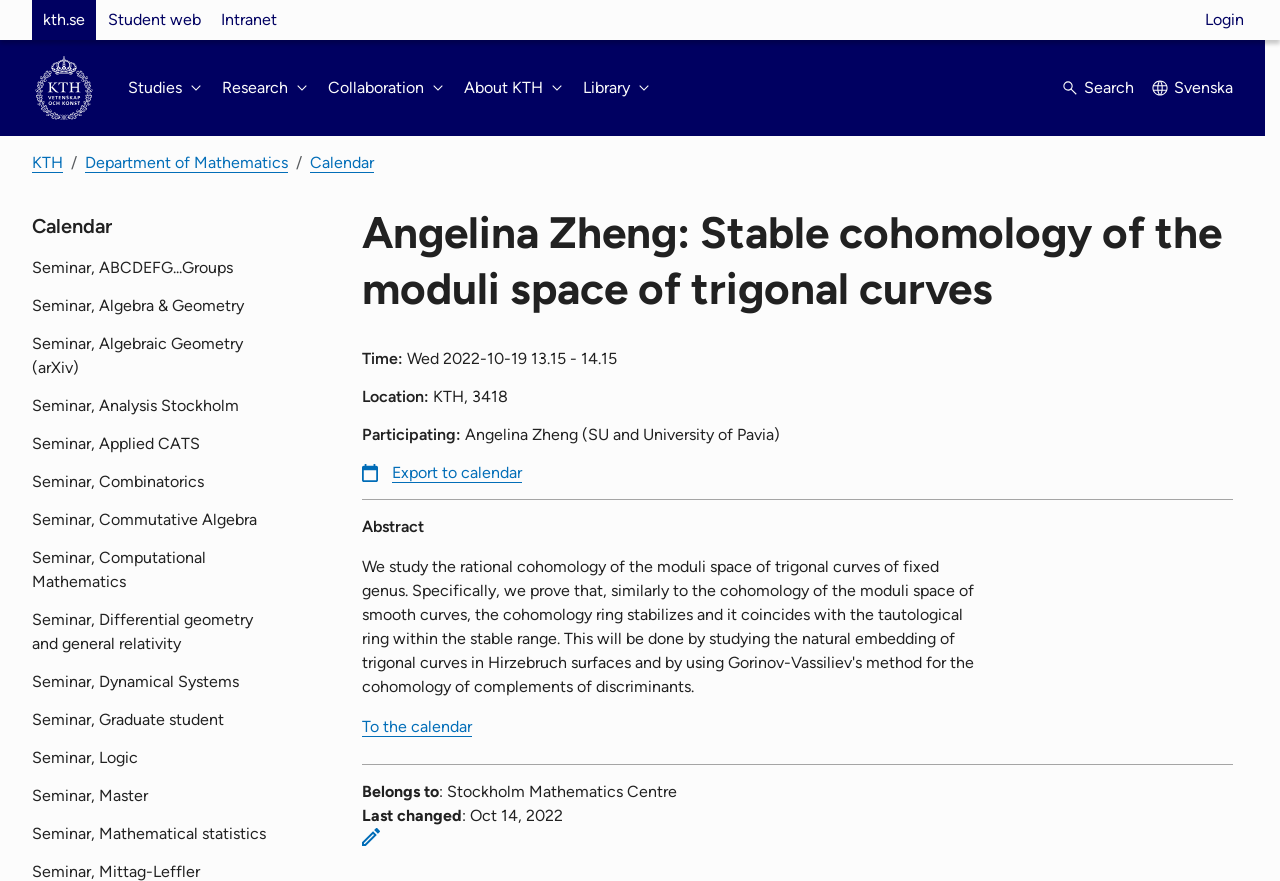What is the name of the department?
Give a single word or phrase as your answer by examining the image.

Department of Mathematics